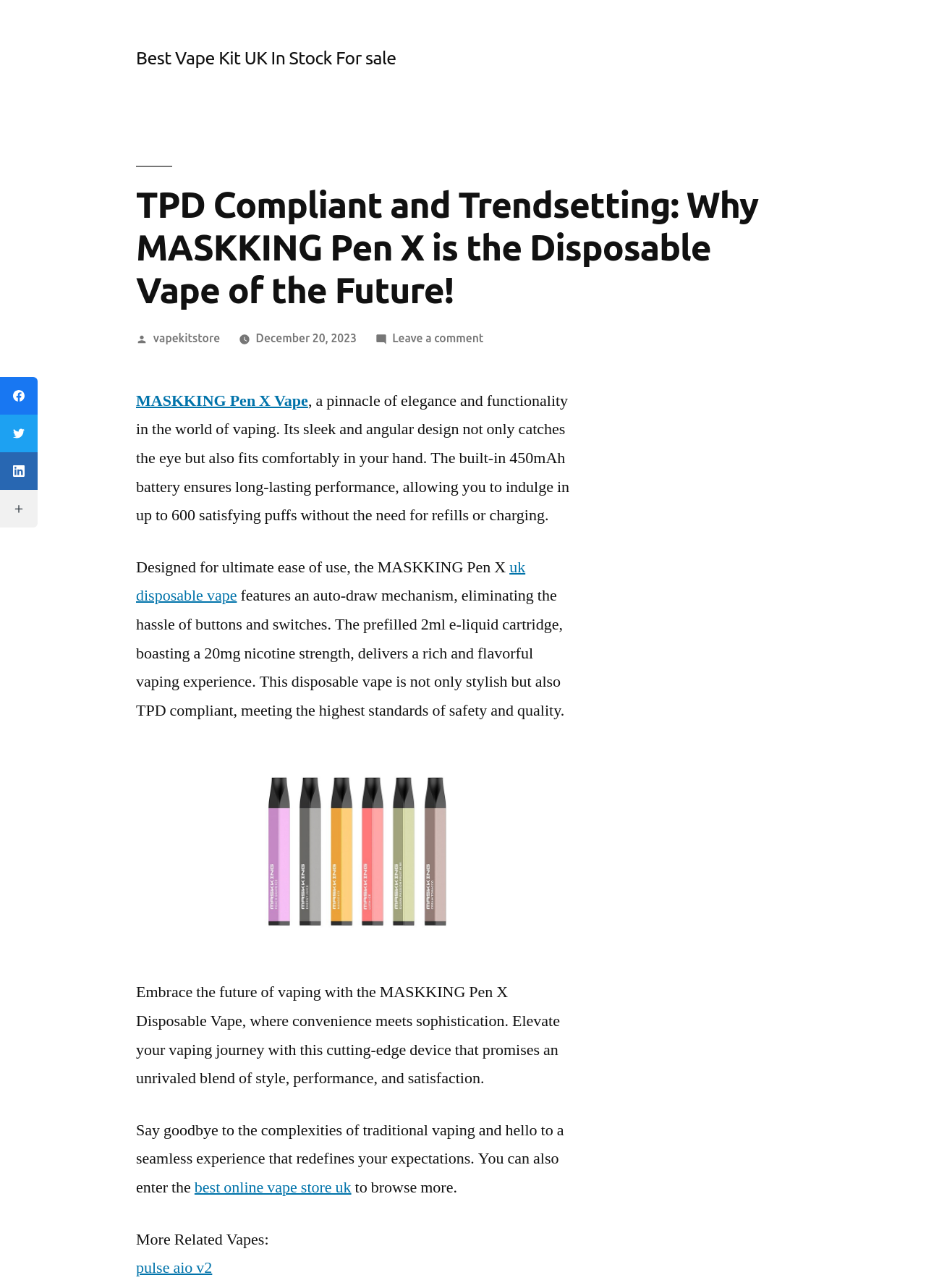Specify the bounding box coordinates of the region I need to click to perform the following instruction: "Click on the link to read more about MASKKING Pen X Vape". The coordinates must be four float numbers in the range of 0 to 1, i.e., [left, top, right, bottom].

[0.147, 0.303, 0.333, 0.319]